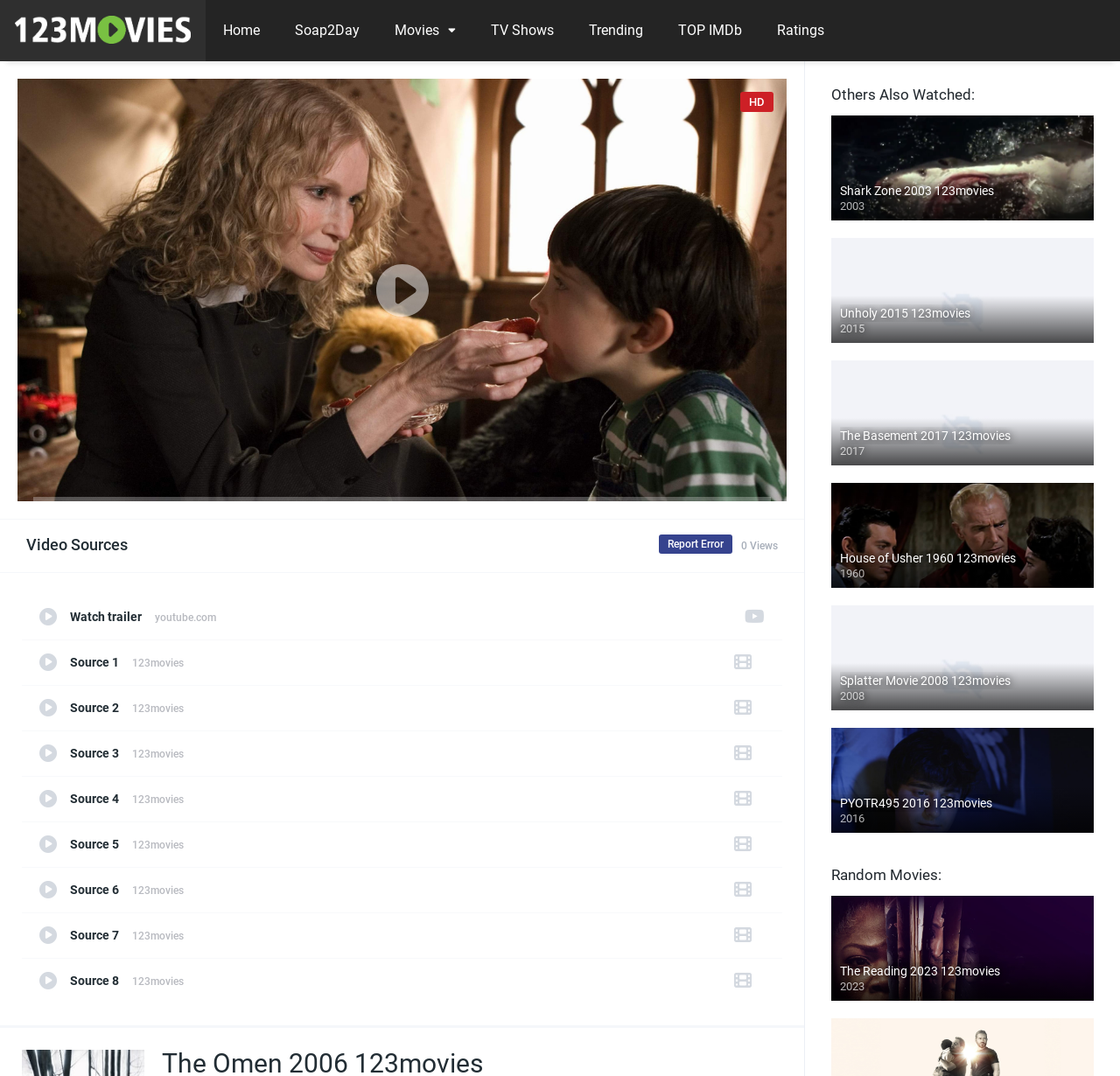Identify the bounding box for the UI element described as: "HD". The coordinates should be four float numbers between 0 and 1, i.e., [left, top, right, bottom].

[0.016, 0.073, 0.702, 0.466]